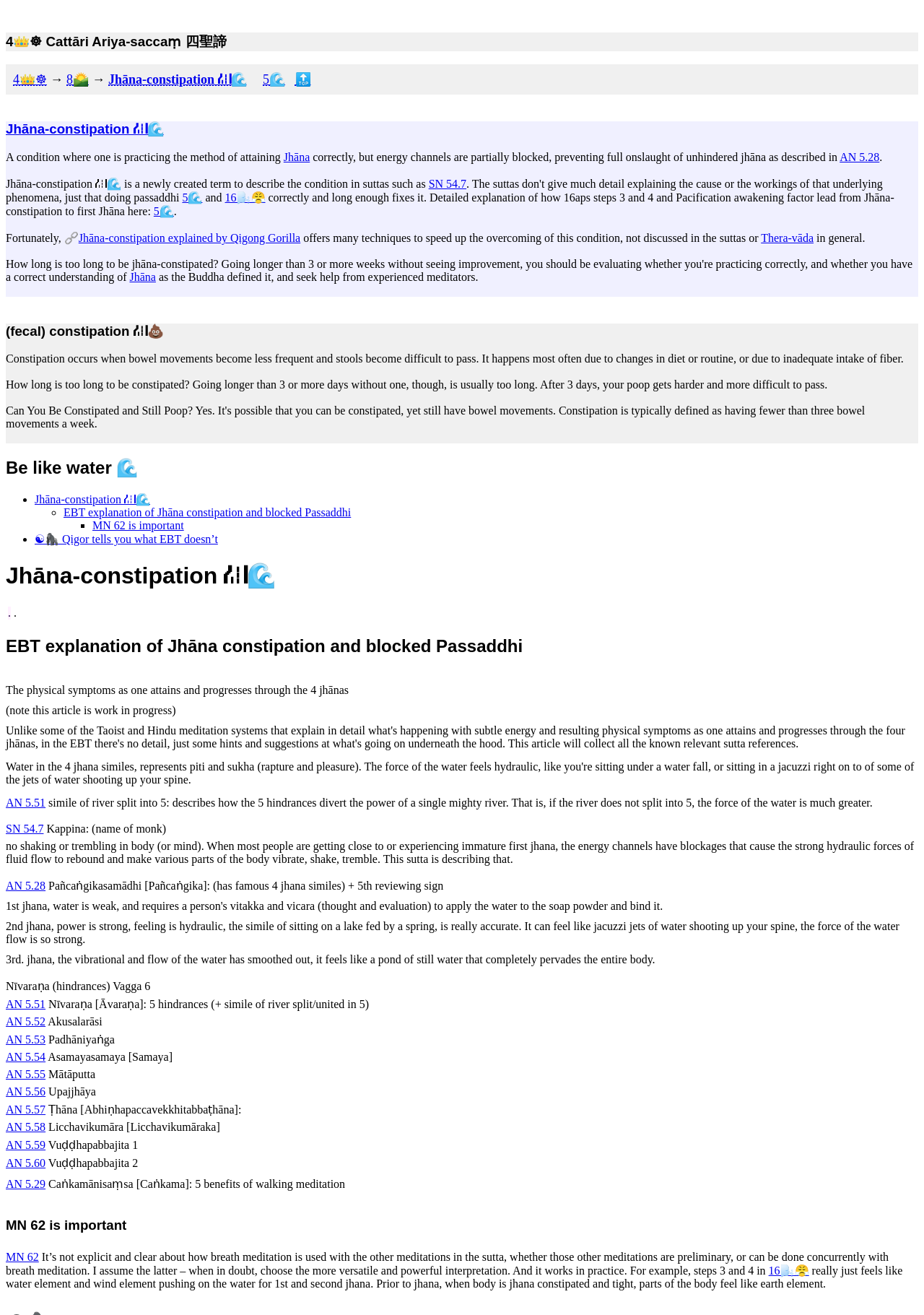For the given element description Nachrichten und Publikationen, determine the bounding box coordinates of the UI element. The coordinates should follow the format (top-left x, top-left y, bottom-right x, bottom-right y) and be within the range of 0 to 1.

None